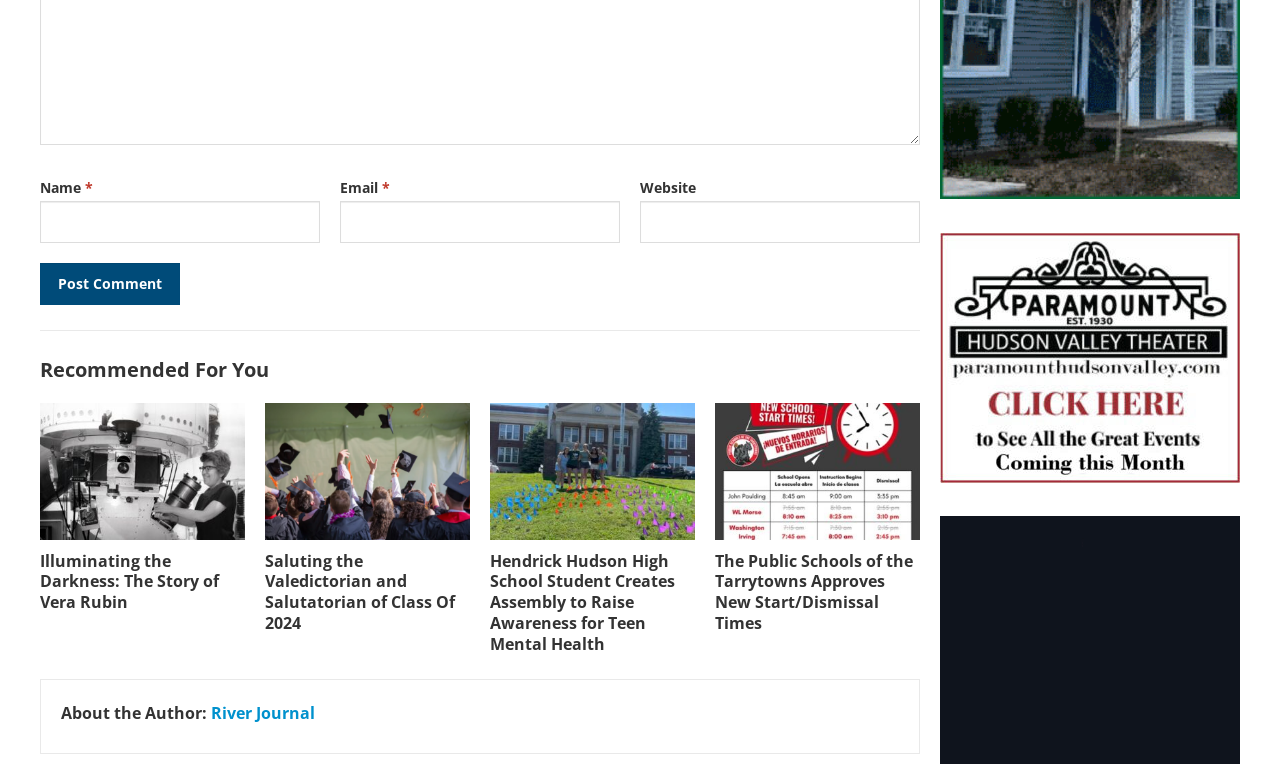Bounding box coordinates are specified in the format (top-left x, top-left y, bottom-right x, bottom-right y). All values are floating point numbers bounded between 0 and 1. Please provide the bounding box coordinate of the region this sentence describes: River Journal

[0.165, 0.919, 0.246, 0.948]